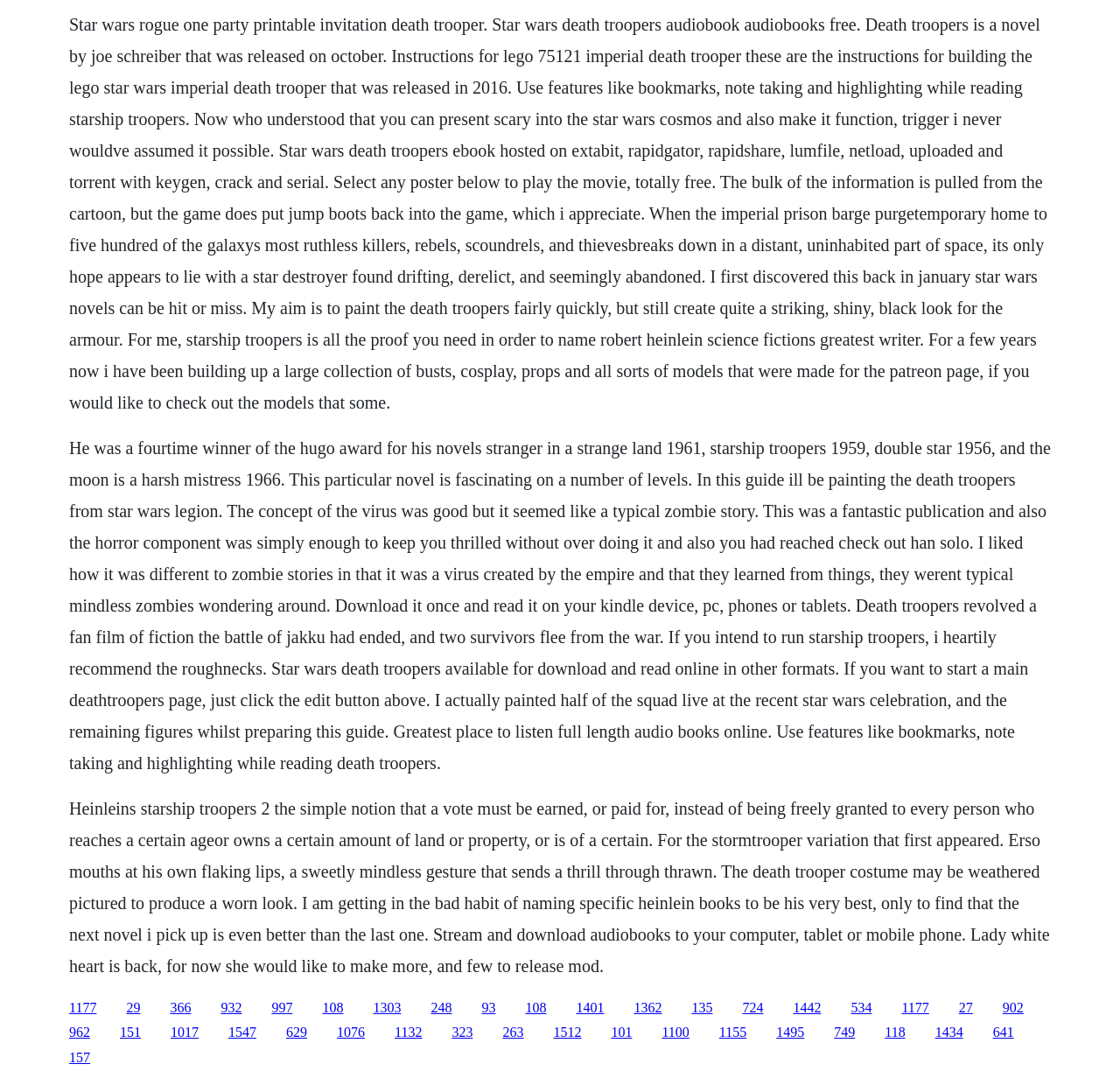Provide the bounding box coordinates for the UI element that is described as: "1362".

[0.566, 0.927, 0.591, 0.941]